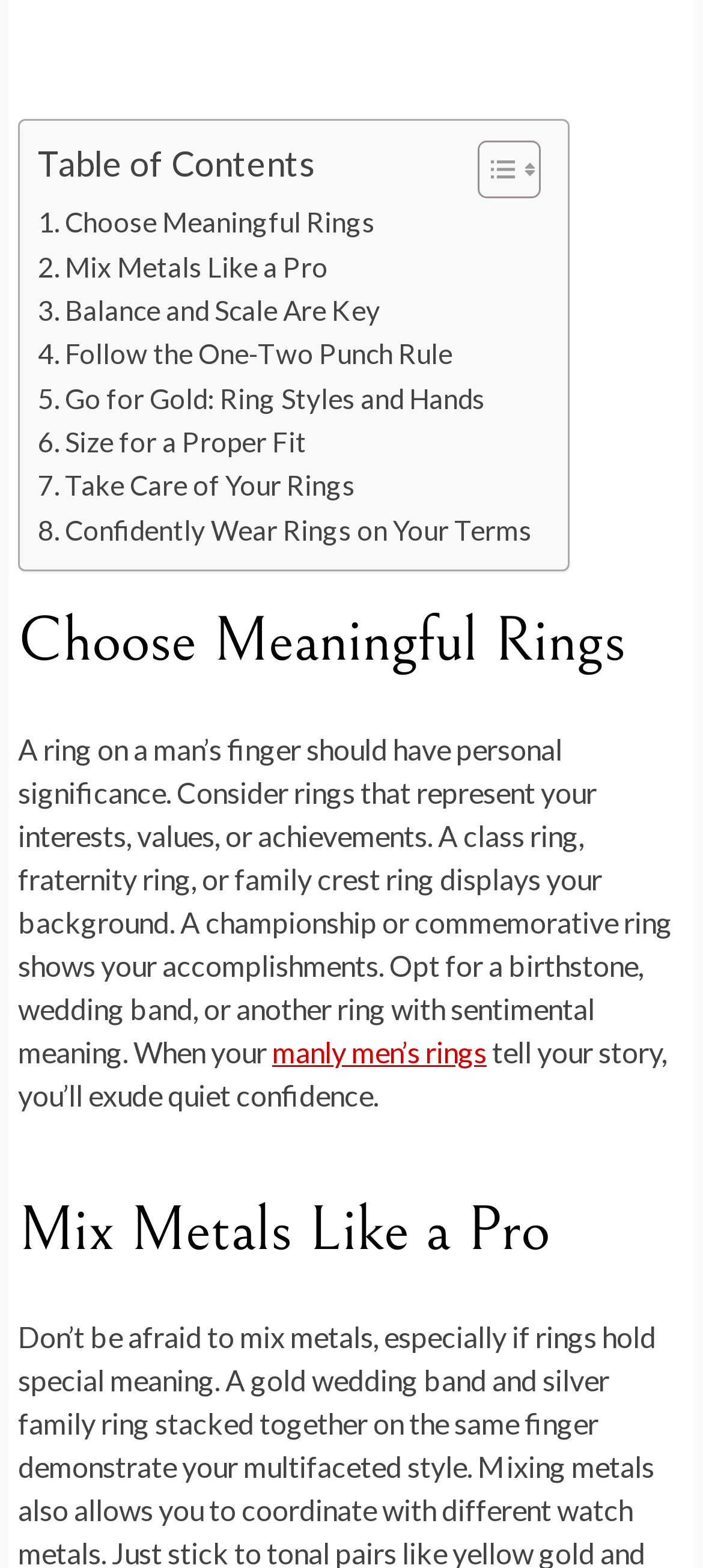Using the given description, provide the bounding box coordinates formatted as (top-left x, top-left y, bottom-right x, bottom-right y), with all values being floating point numbers between 0 and 1. Description: Follow the One-Two Punch Rule

[0.054, 0.212, 0.644, 0.24]